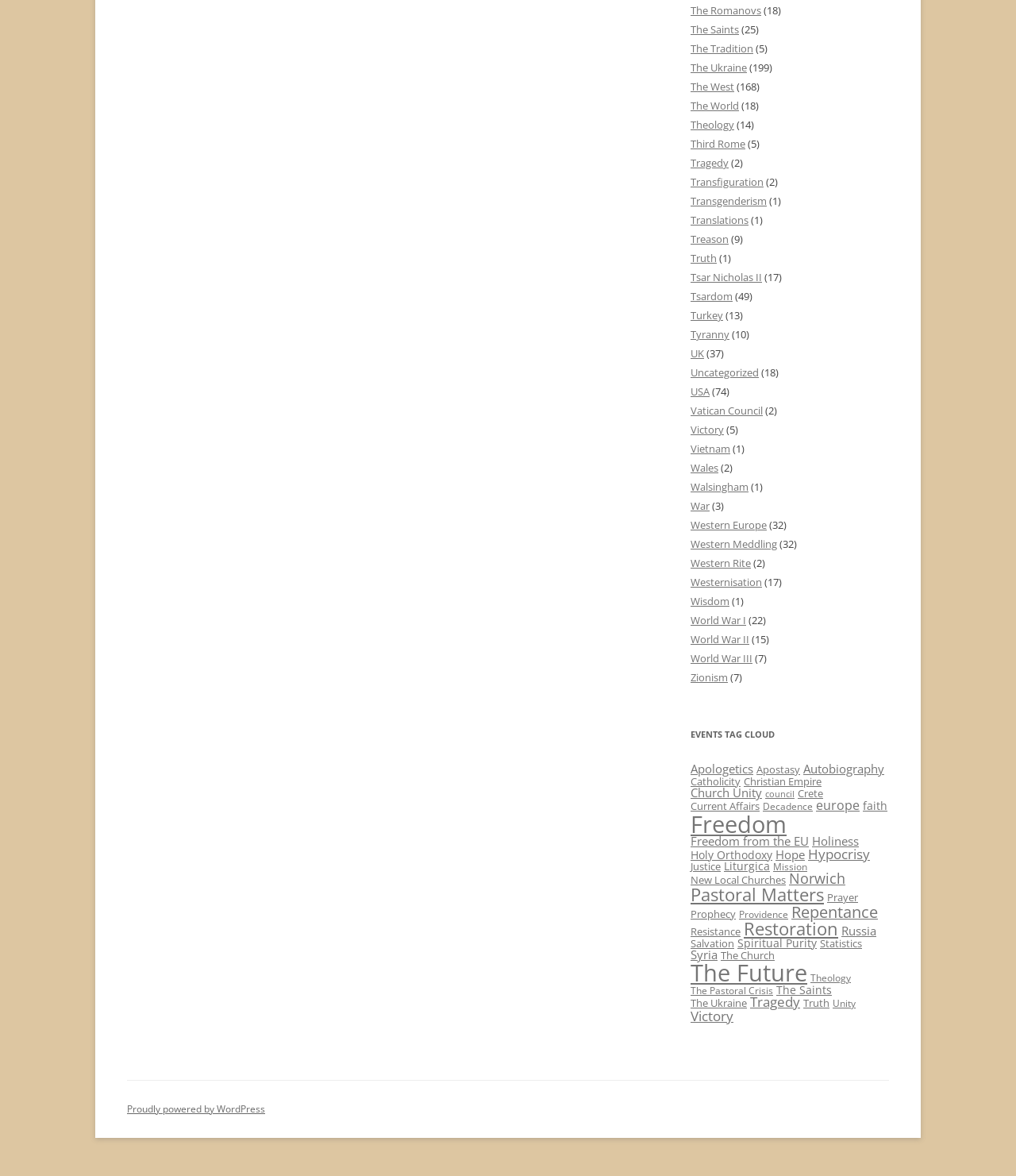Please identify the bounding box coordinates of the clickable area that will allow you to execute the instruction: "View events tagged with Apologetics".

[0.68, 0.647, 0.741, 0.661]